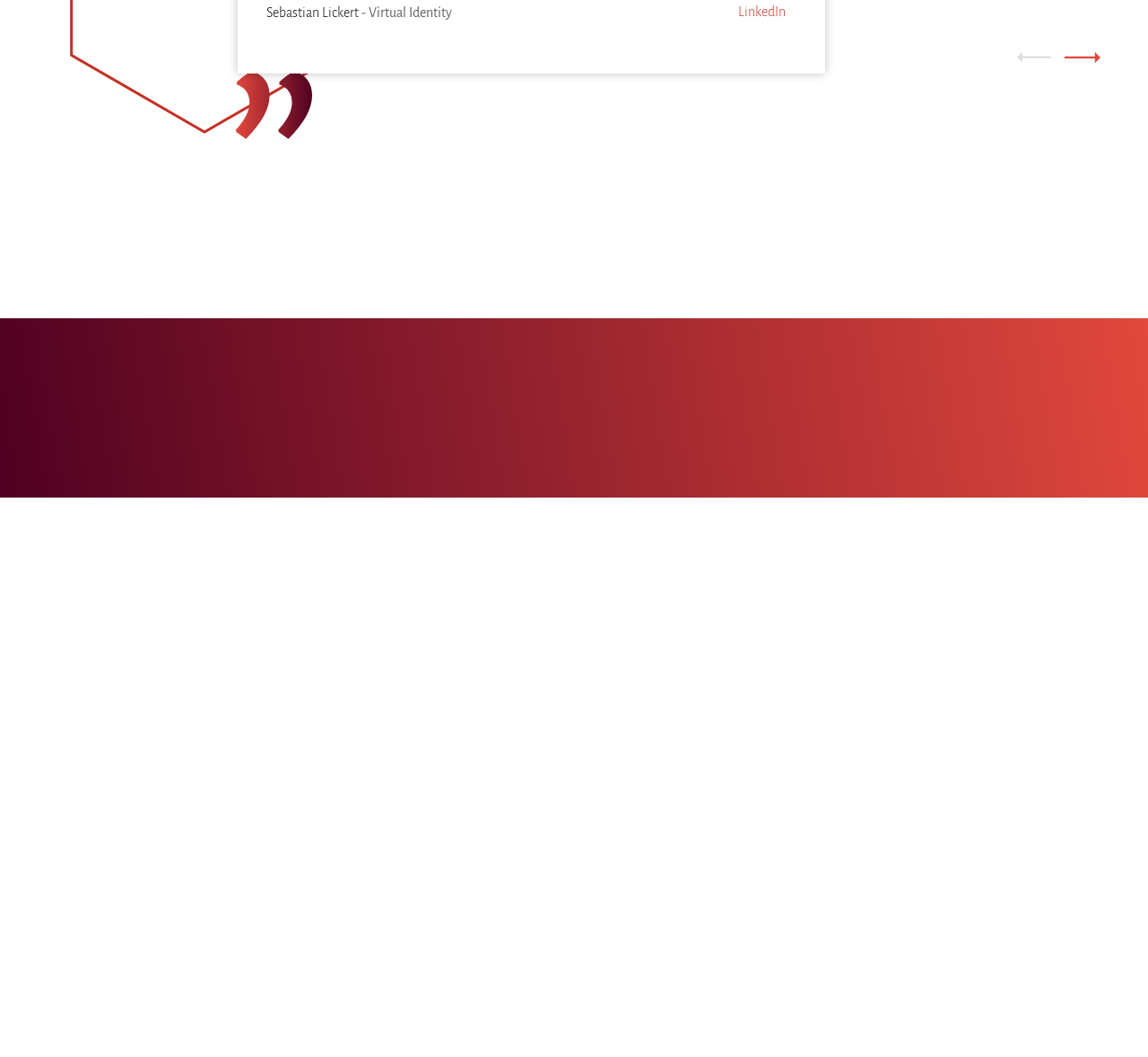Identify the bounding box for the described UI element. Provide the coordinates in (top-left x, top-left y, bottom-right x, bottom-right y) format with values ranging from 0 to 1: Add to wishlist

None